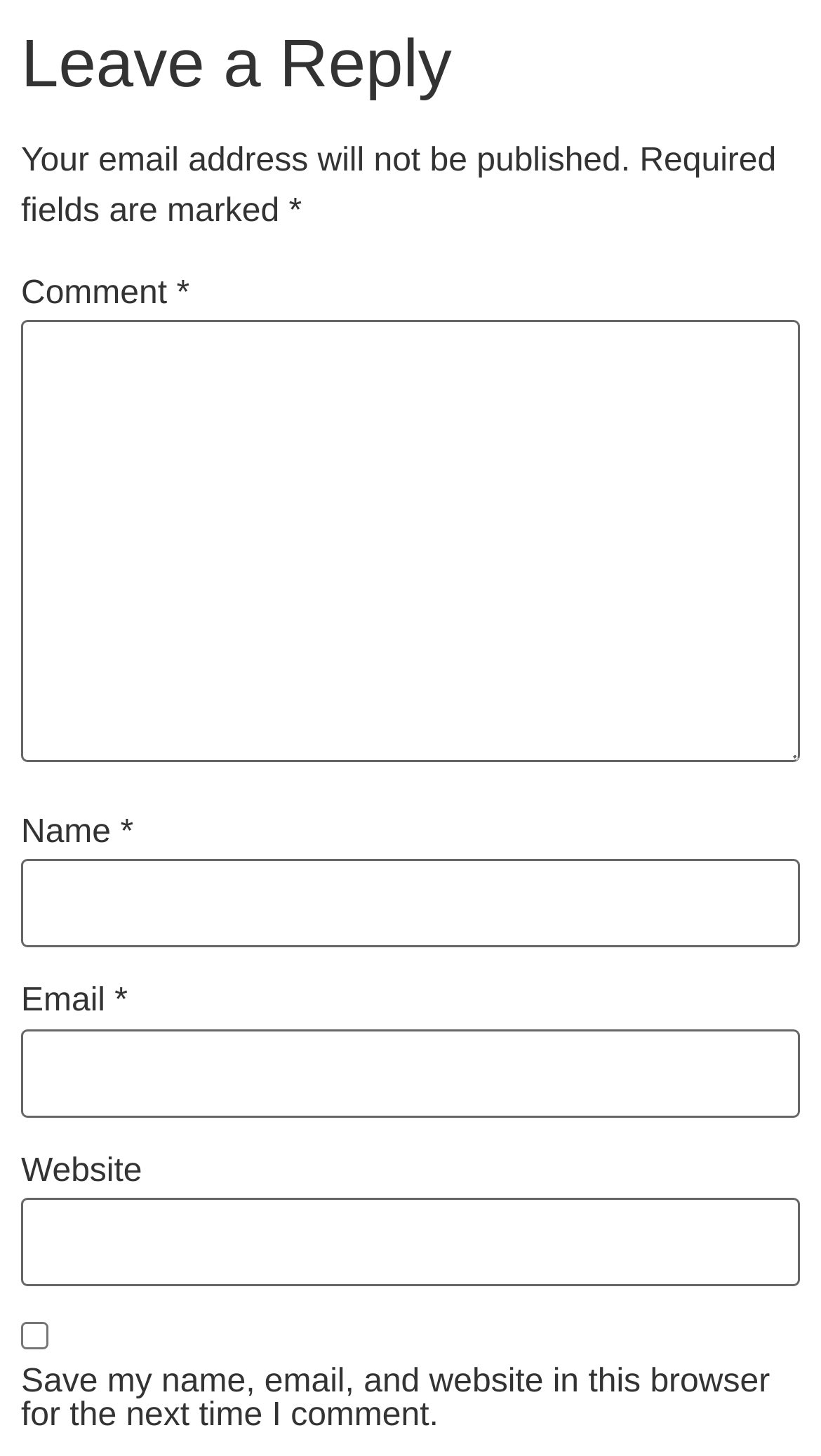Provide the bounding box coordinates of the HTML element this sentence describes: "parent_node: Website name="url"". The bounding box coordinates consist of four float numbers between 0 and 1, i.e., [left, top, right, bottom].

[0.026, 0.823, 0.974, 0.883]